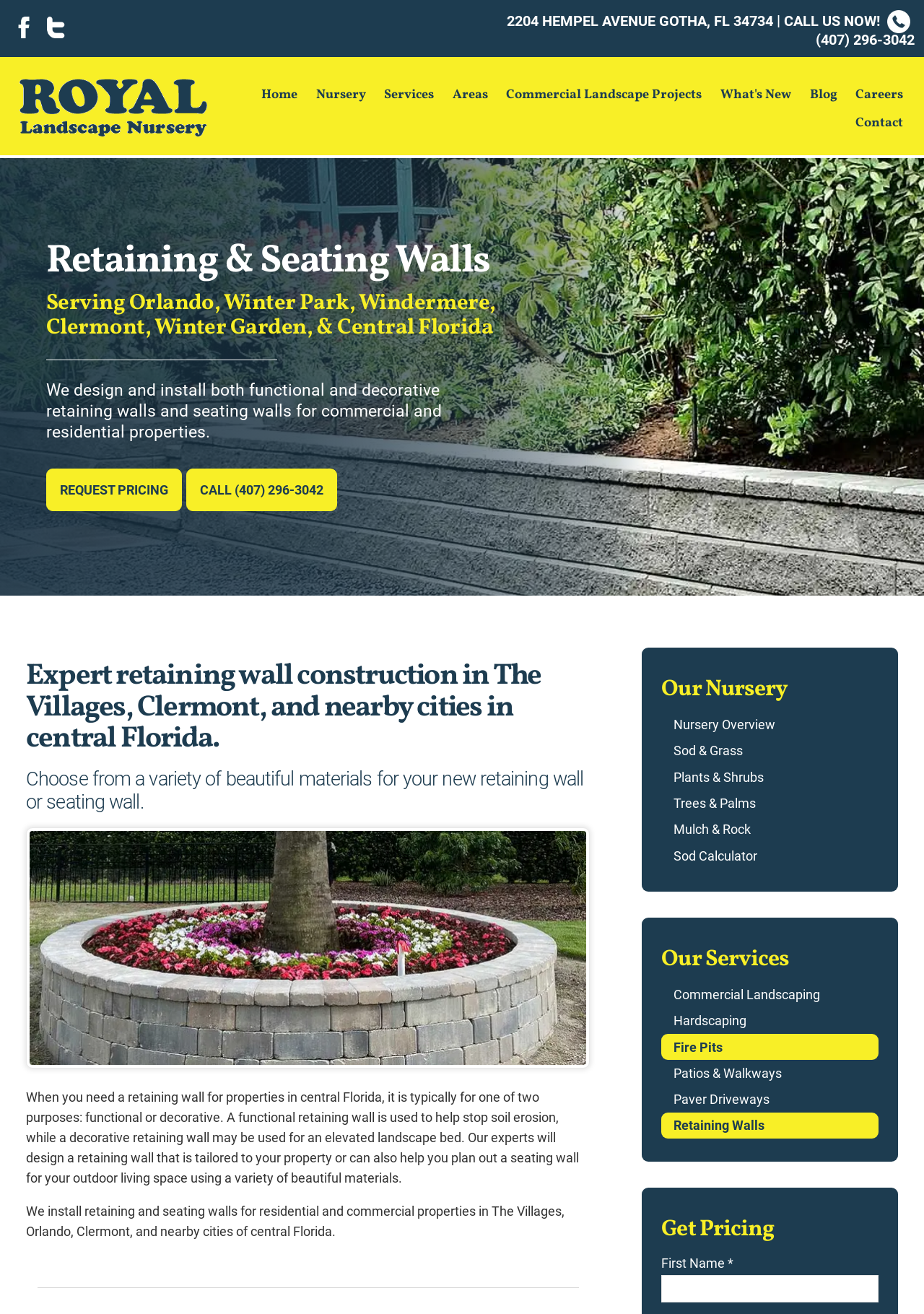Please find the bounding box coordinates of the element that needs to be clicked to perform the following instruction: "Click the 'Areas' link". The bounding box coordinates should be four float numbers between 0 and 1, represented as [left, top, right, bottom].

[0.481, 0.062, 0.536, 0.084]